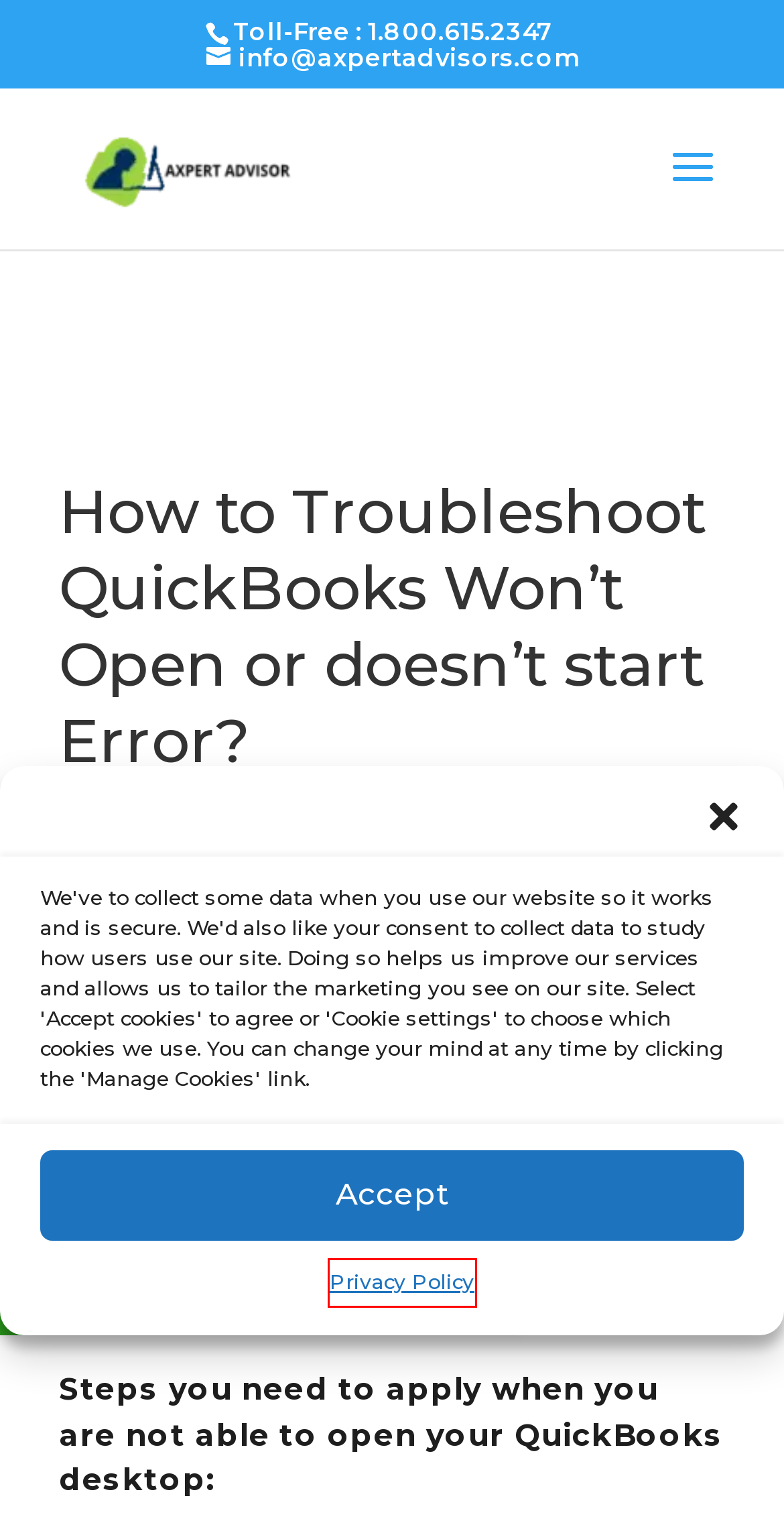Examine the webpage screenshot and identify the UI element enclosed in the red bounding box. Pick the webpage description that most accurately matches the new webpage after clicking the selected element. Here are the candidates:
A. Fix QuickBooks Error Code C=51 (Unable to find the TxList File)
B. Accounting & Bookkeeping Services for Small Businesses (USA)
C. Privacy Policy - Axpert Advisor
D. QuickBooks Enterprise installation- Setup and Guide to Install It
E. Errors Archives - Axpert Advisors
F. Resolve QuickBooks Error H101 (Multi-User Mode Problem)
G. QuickBooks Archives - Axpert Advisors
H. Terms and conditions - Axpert Advisors

C